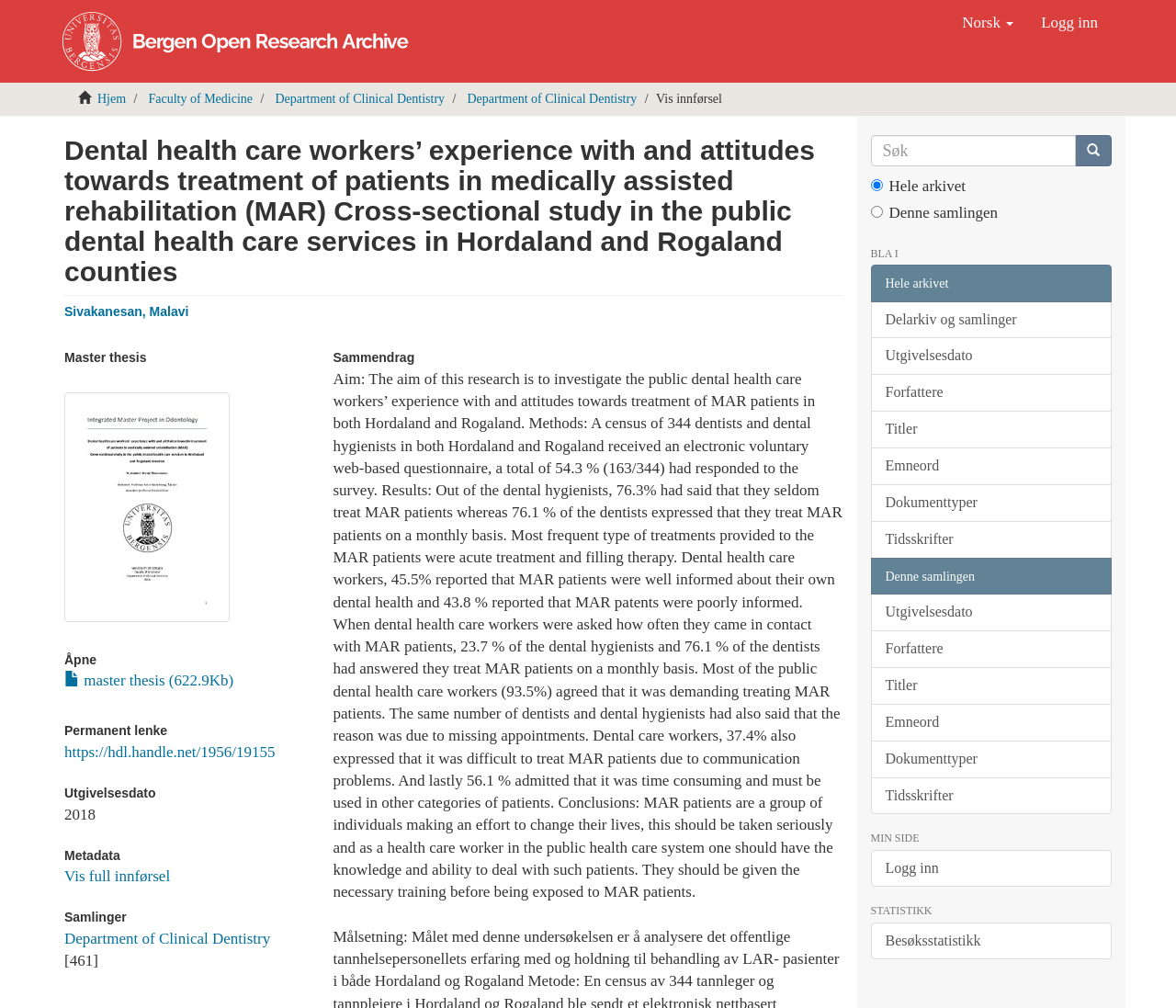Use the details in the image to answer the question thoroughly: 
How many dentists and dental hygienists responded to the survey?

According to the webpage, a total of 54.3% of 344 dentists and dental hygienists responded to the survey, which means 163 respondents.